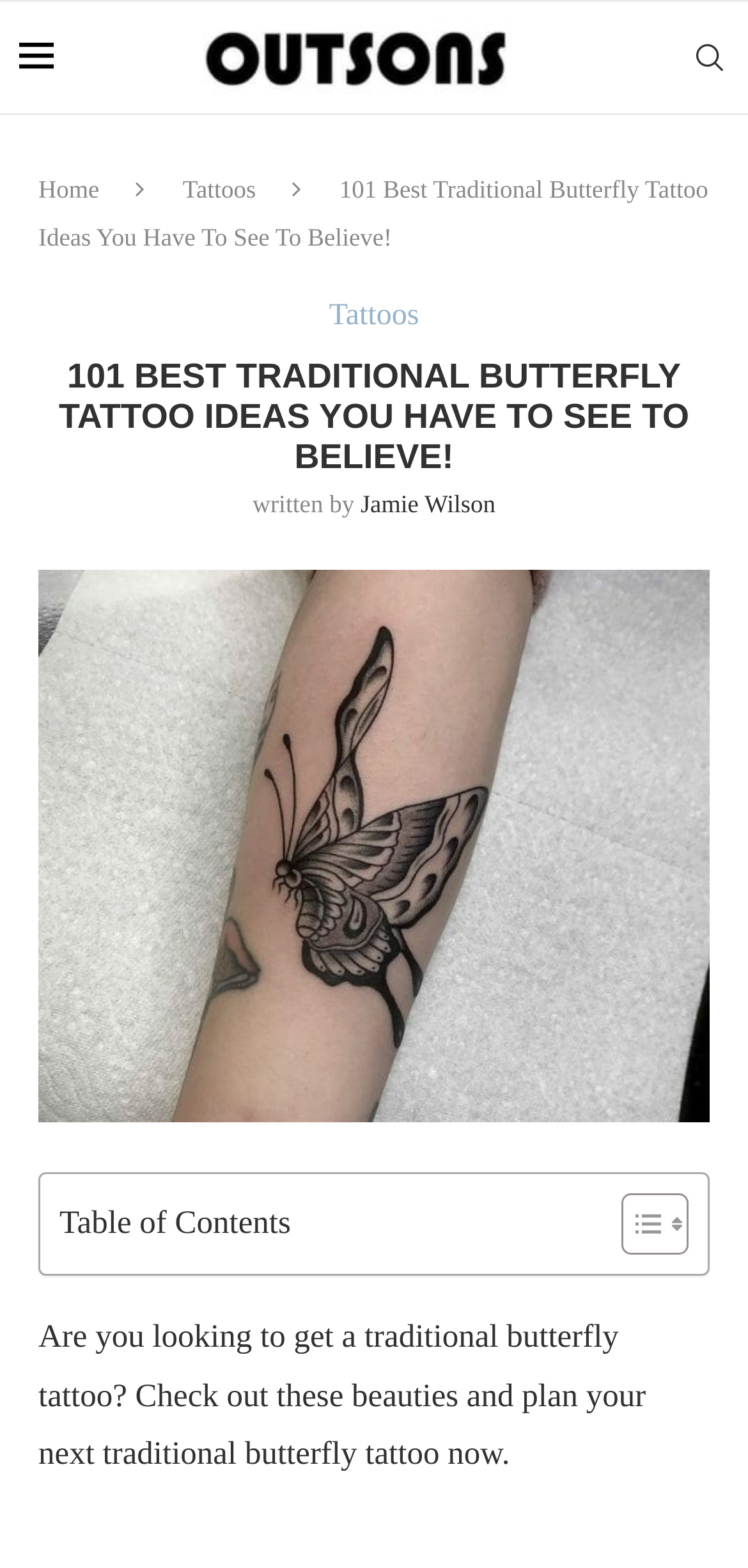Create an elaborate caption that covers all aspects of the webpage.

This webpage is about traditional butterfly tattoos, with a focus on showcasing various design ideas. At the top-left corner, there is a small image, and next to it, a link to "Outsons" with an accompanying image. On the top-right corner, there is a search link. 

Below the top section, there are navigation links to "Home" and "Tattoos" on the left side. The main title of the webpage, "101 Best Traditional Butterfly Tattoo Ideas You Have To See To Believe!", is prominently displayed in the middle. 

Underneath the title, there is a subheading with the same text, followed by the author's name, "Jamie Wilson", and a link to "Traditional Butterfly Tattoo" with a large accompanying image that takes up most of the width of the page. 

Further down, there is a table of contents section with two small images on the right side. Finally, there is a paragraph of text that summarizes the content of the webpage, encouraging readers to explore traditional butterfly tattoo ideas.